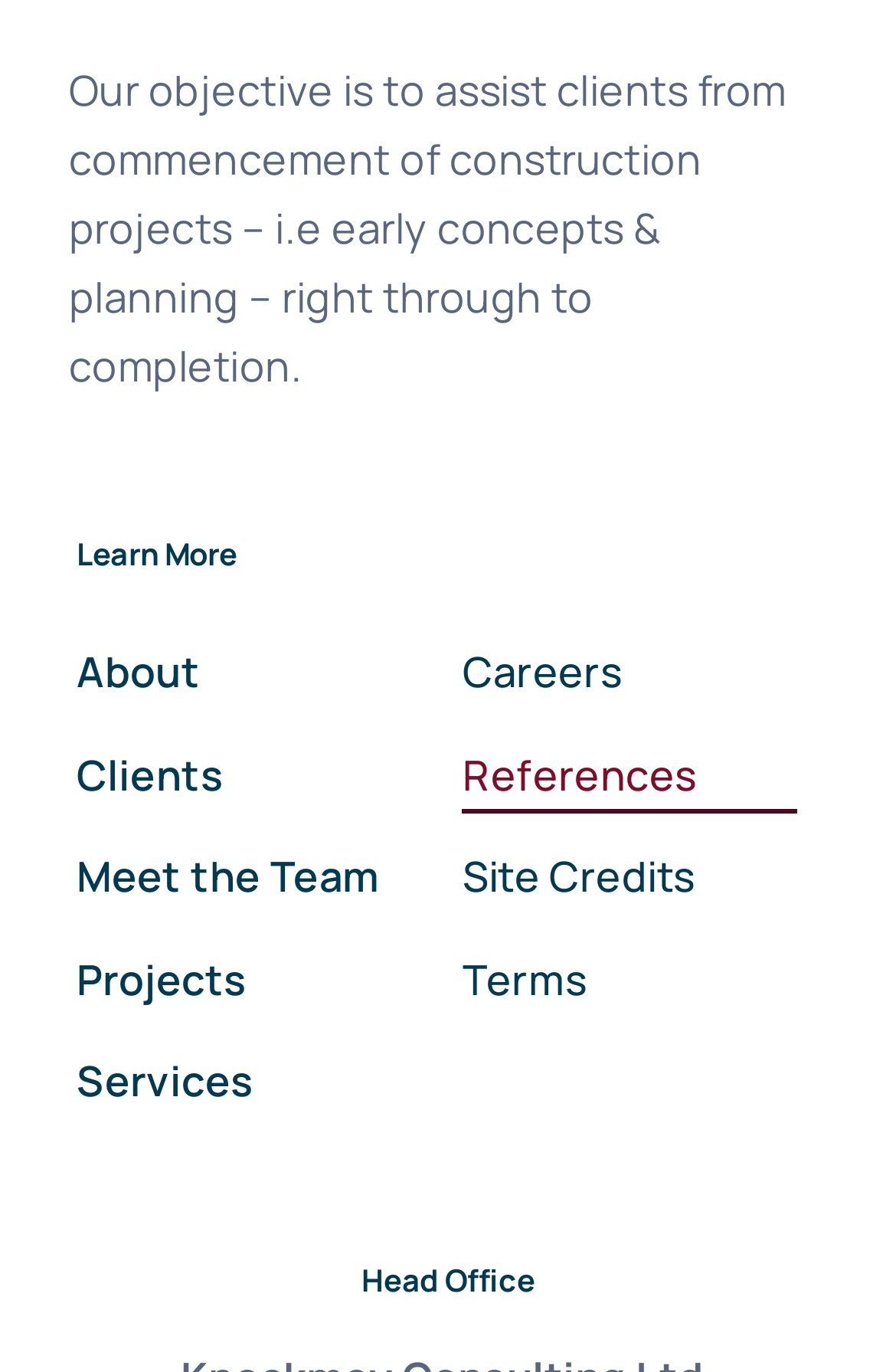Determine the bounding box coordinates of the clickable region to carry out the instruction: "Read the blog post about Unveiling the Secrets of the Pro Tricky Looter".

None